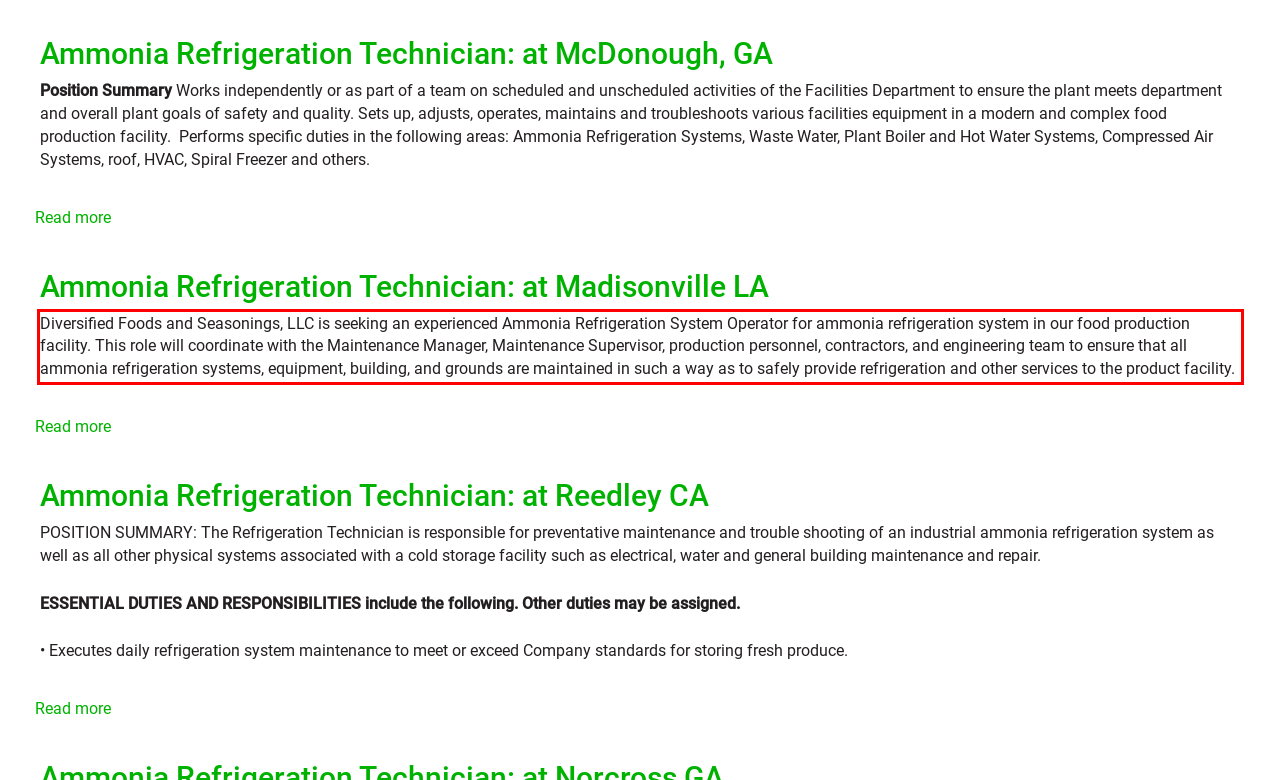Using the provided screenshot of a webpage, recognize and generate the text found within the red rectangle bounding box.

Diversified Foods and Seasonings, LLC is seeking an experienced Ammonia Refrigeration System Operator for ammonia refrigeration system in our food production facility. This role will coordinate with the Maintenance Manager, Maintenance Supervisor, production personnel, contractors, and engineering team to ensure that all ammonia refrigeration systems, equipment, building, and grounds are maintained in such a way as to safely provide refrigeration and other services to the product facility.